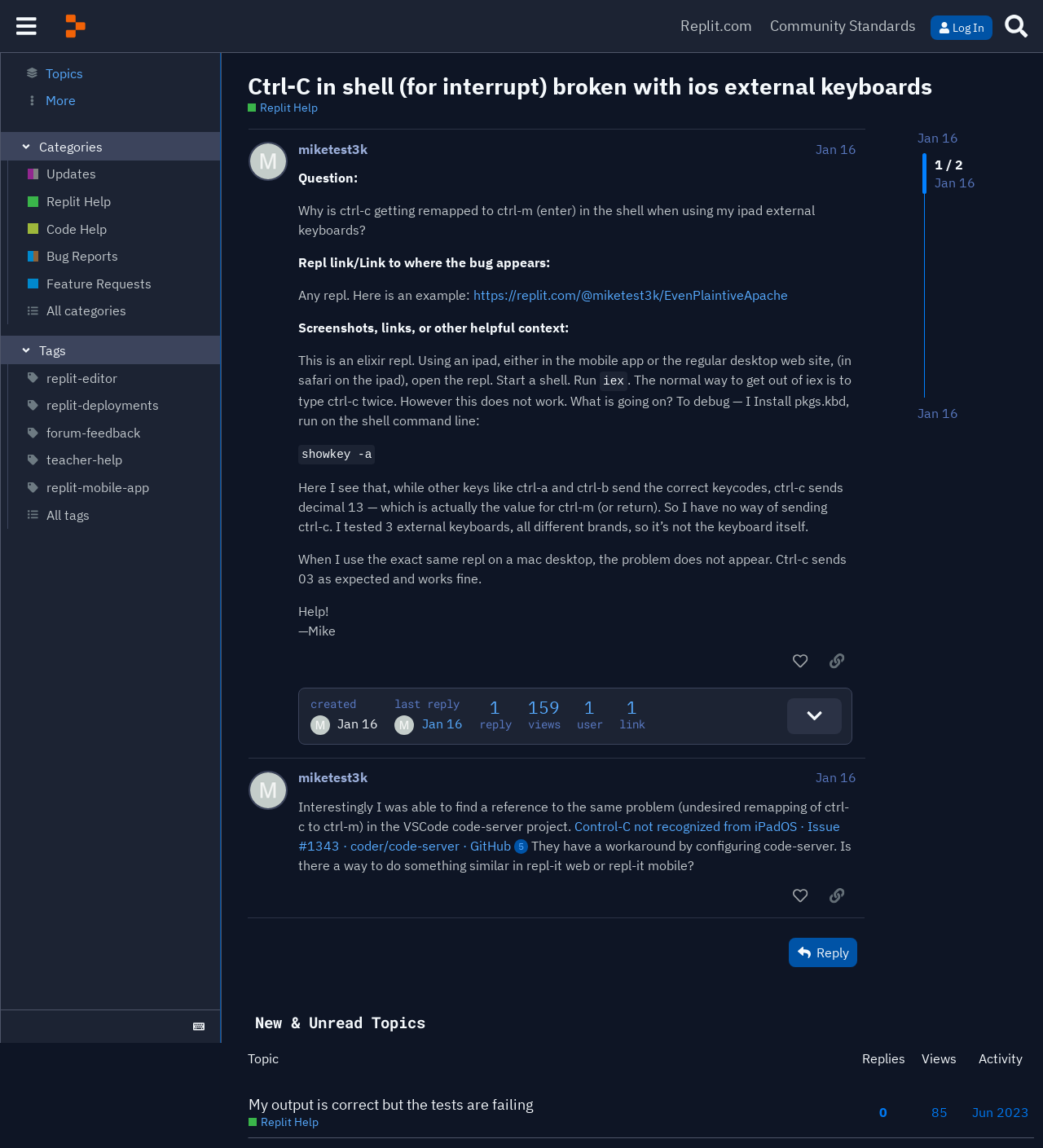Predict the bounding box coordinates of the area that should be clicked to accomplish the following instruction: "Read the post by @miketest3k". The bounding box coordinates should consist of four float numbers between 0 and 1, i.e., [left, top, right, bottom].

[0.238, 0.112, 0.867, 0.66]